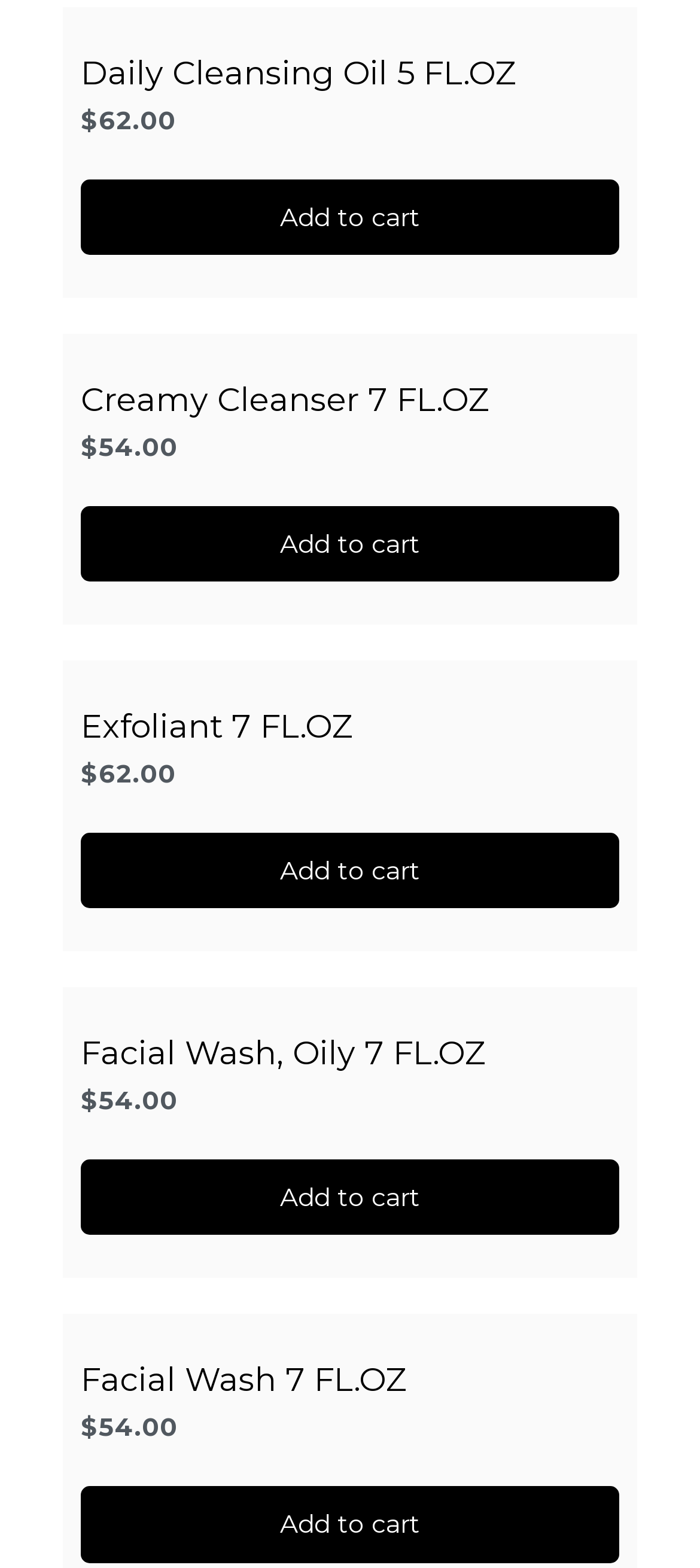What is the position of the 'Add to cart' button for Exfoliant 7 FL.OZ?
From the image, provide a succinct answer in one word or a short phrase.

Below the product name